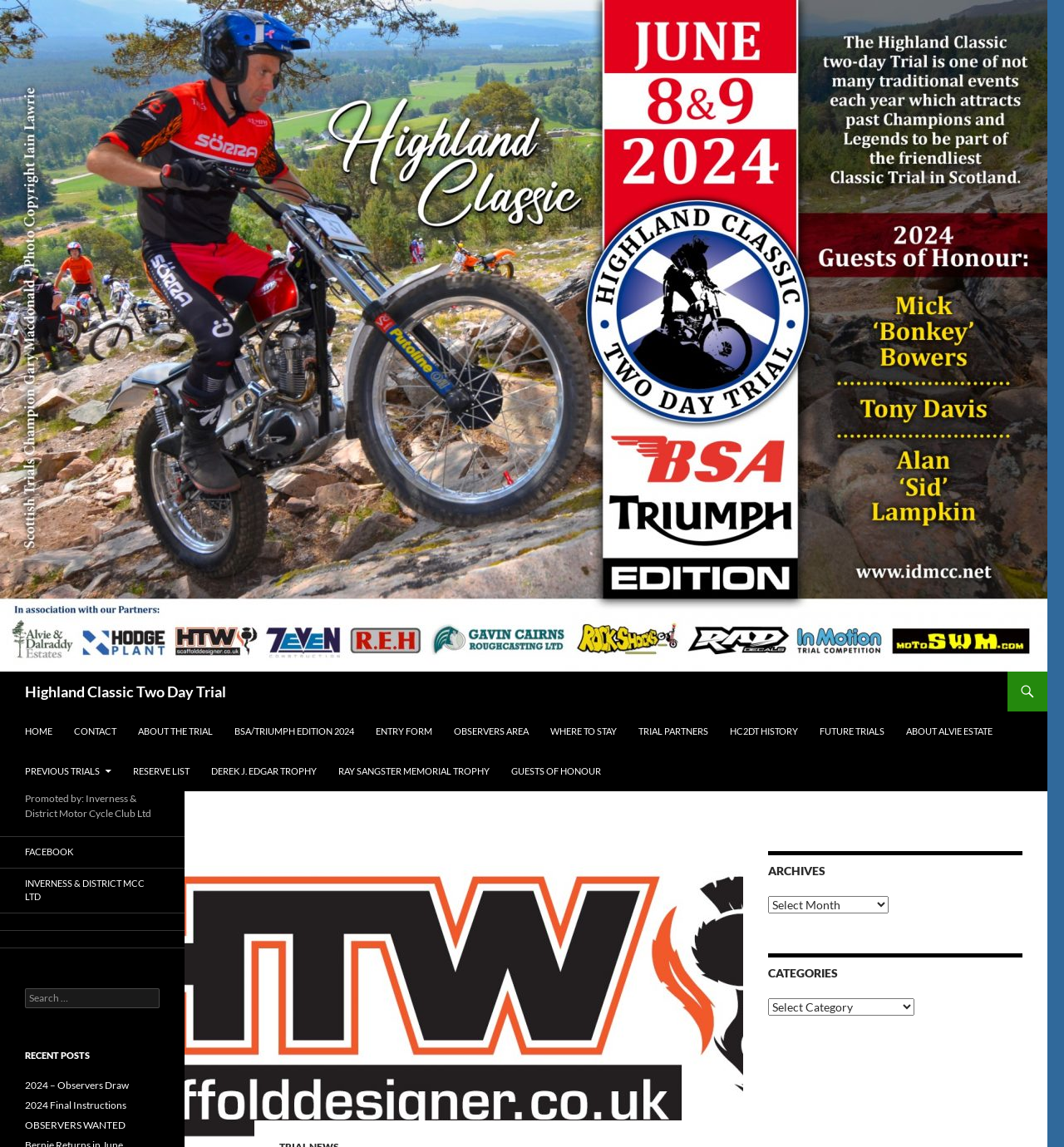Use a single word or phrase to answer the question: What type of content is listed under 'RECENT POSTS'?

News or updates